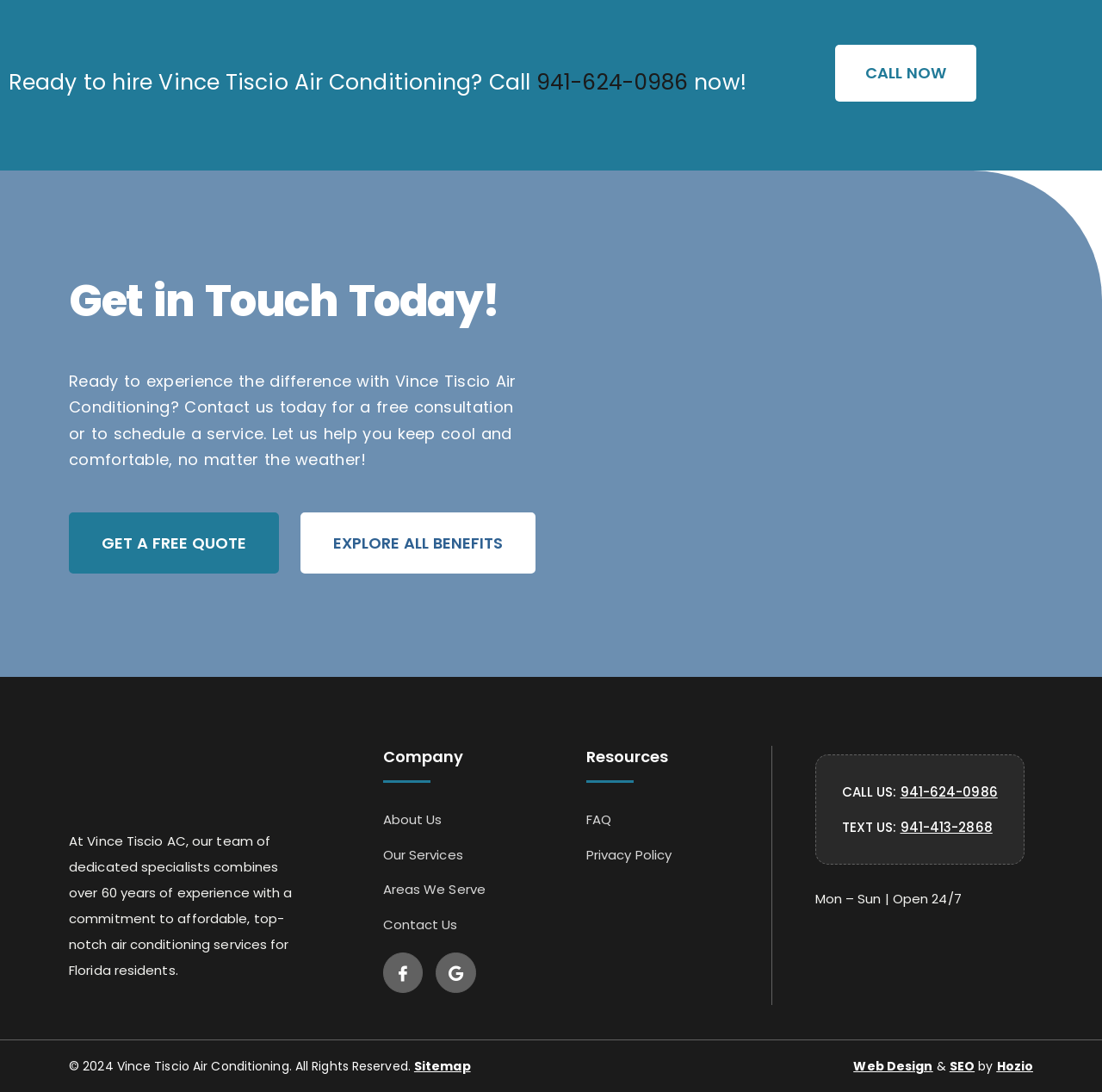Provide a one-word or brief phrase answer to the question:
What is the company's commitment to air conditioning services?

Affordable, top-notch air conditioning services